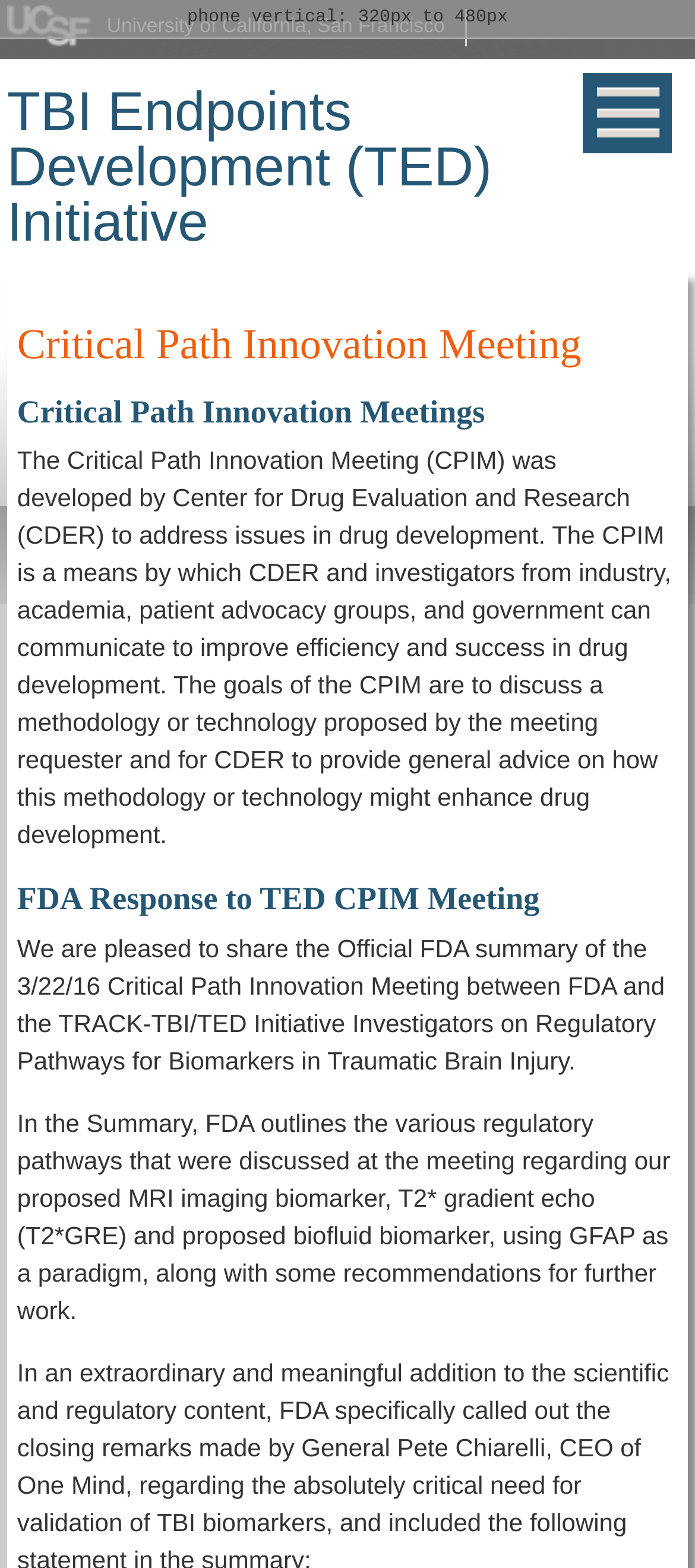Refer to the element description Skip to main content and identify the corresponding bounding box in the screenshot. Format the coordinates as (top-left x, top-left y, bottom-right x, bottom-right y) with values in the range of 0 to 1.

[0.0, 0.0, 0.325, 0.001]